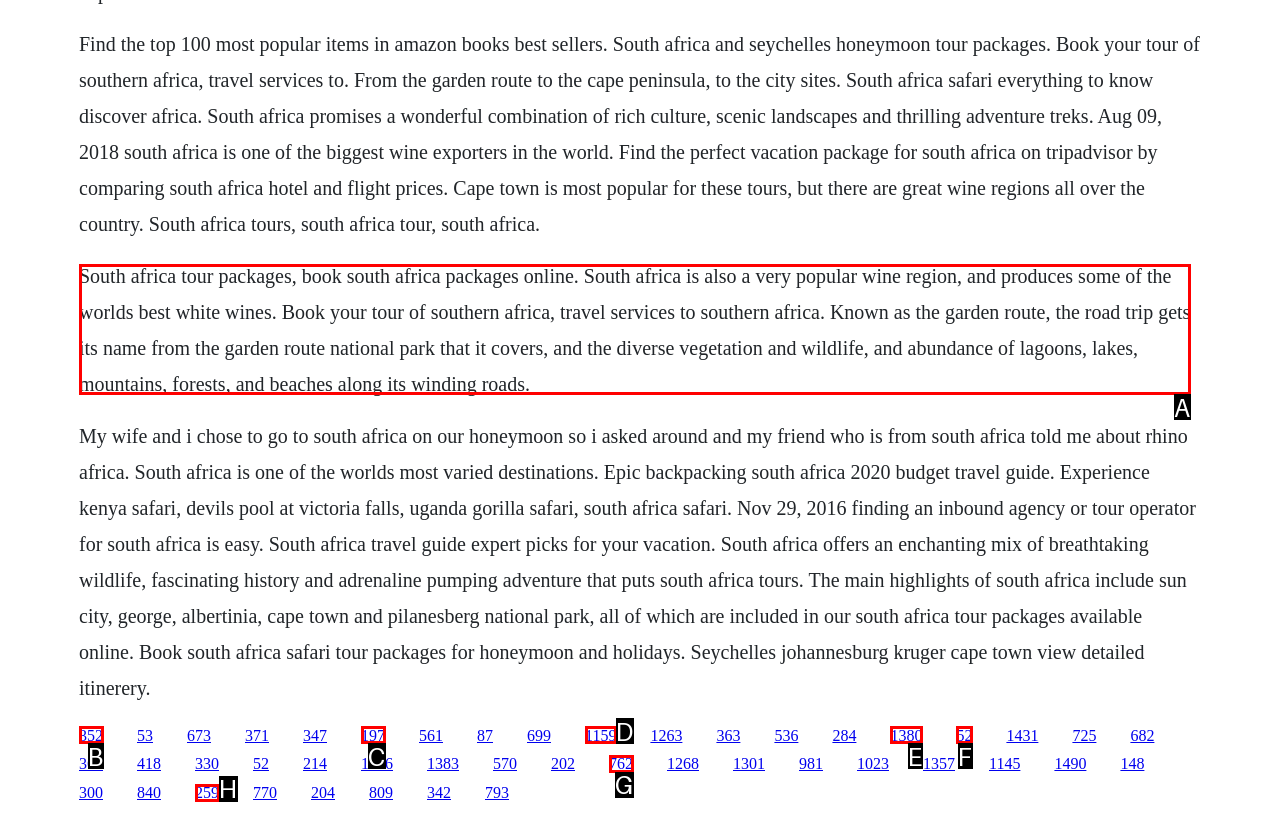What letter corresponds to the UI element to complete this task: Discover South Africa tours and travel services to southern Africa
Answer directly with the letter.

A